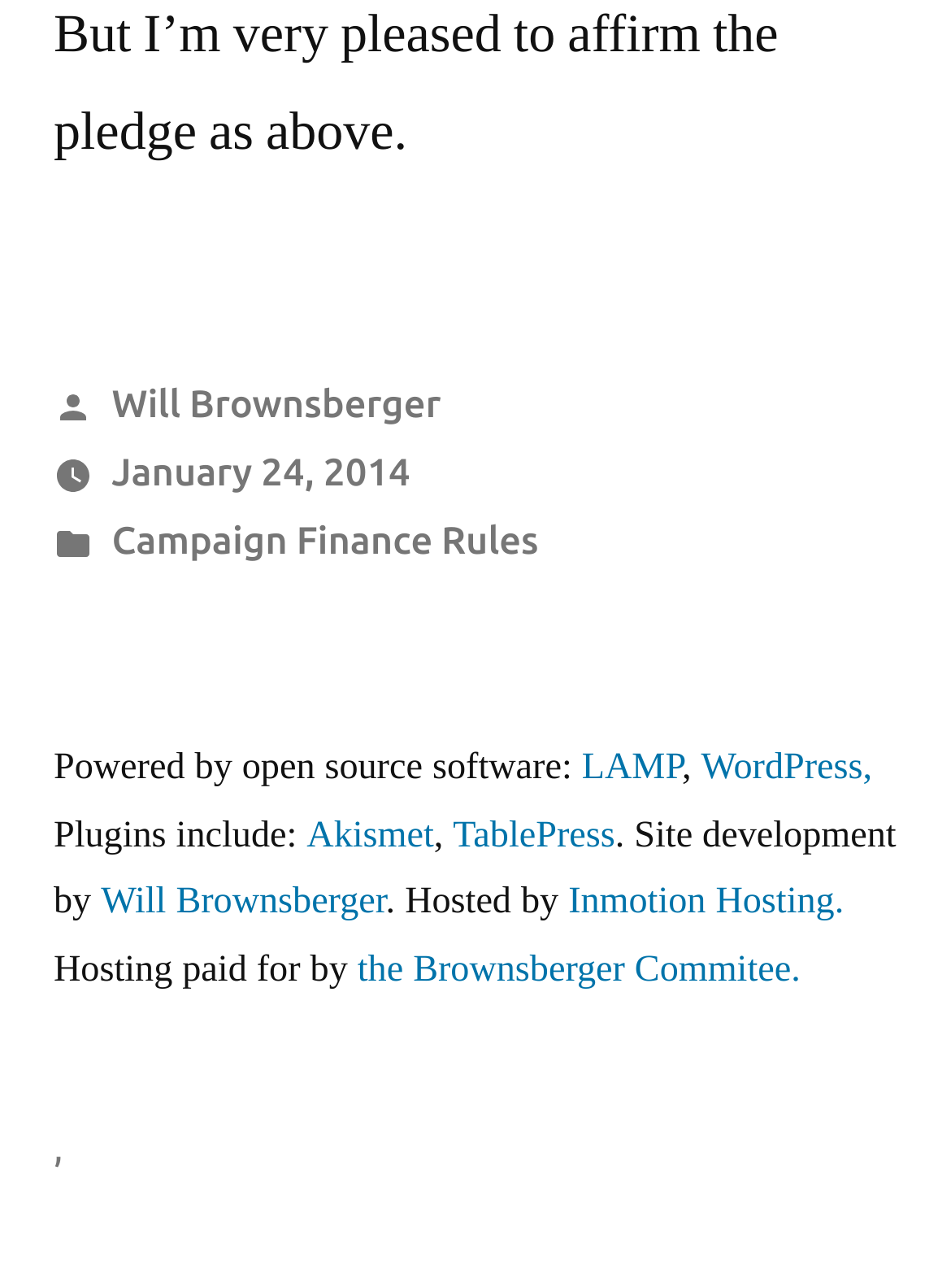Identify the coordinates of the bounding box for the element that must be clicked to accomplish the instruction: "View Will Brownsberger's profile".

[0.117, 0.295, 0.464, 0.329]